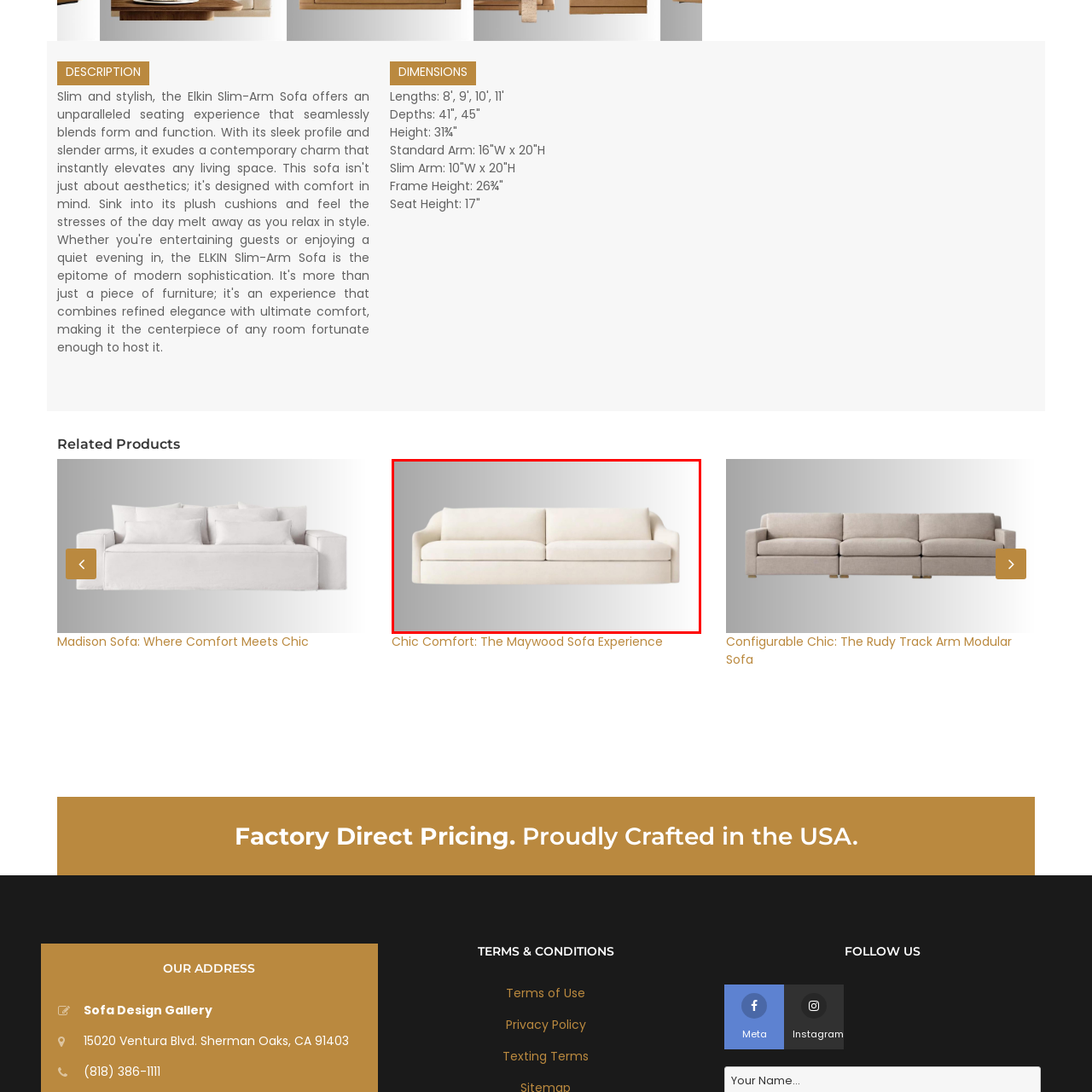Give a detailed account of the visual elements present in the image highlighted by the red border.

The image showcases the "Maywood Sofa," a beautifully designed piece that exemplifies comfort and chic style. Upholstered in a soft, light-colored fabric, the sofa features a modern, minimalist aesthetic with clean lines and a welcoming appearance. Its two spacious cushions are perfectly suited for lounging, making it an ideal choice for both elegant living rooms and casual family spaces. The gentle curves of the arms add a touch of sophistication, making this sofa not only a functional seating option but also a standout decorative element in any home decor.